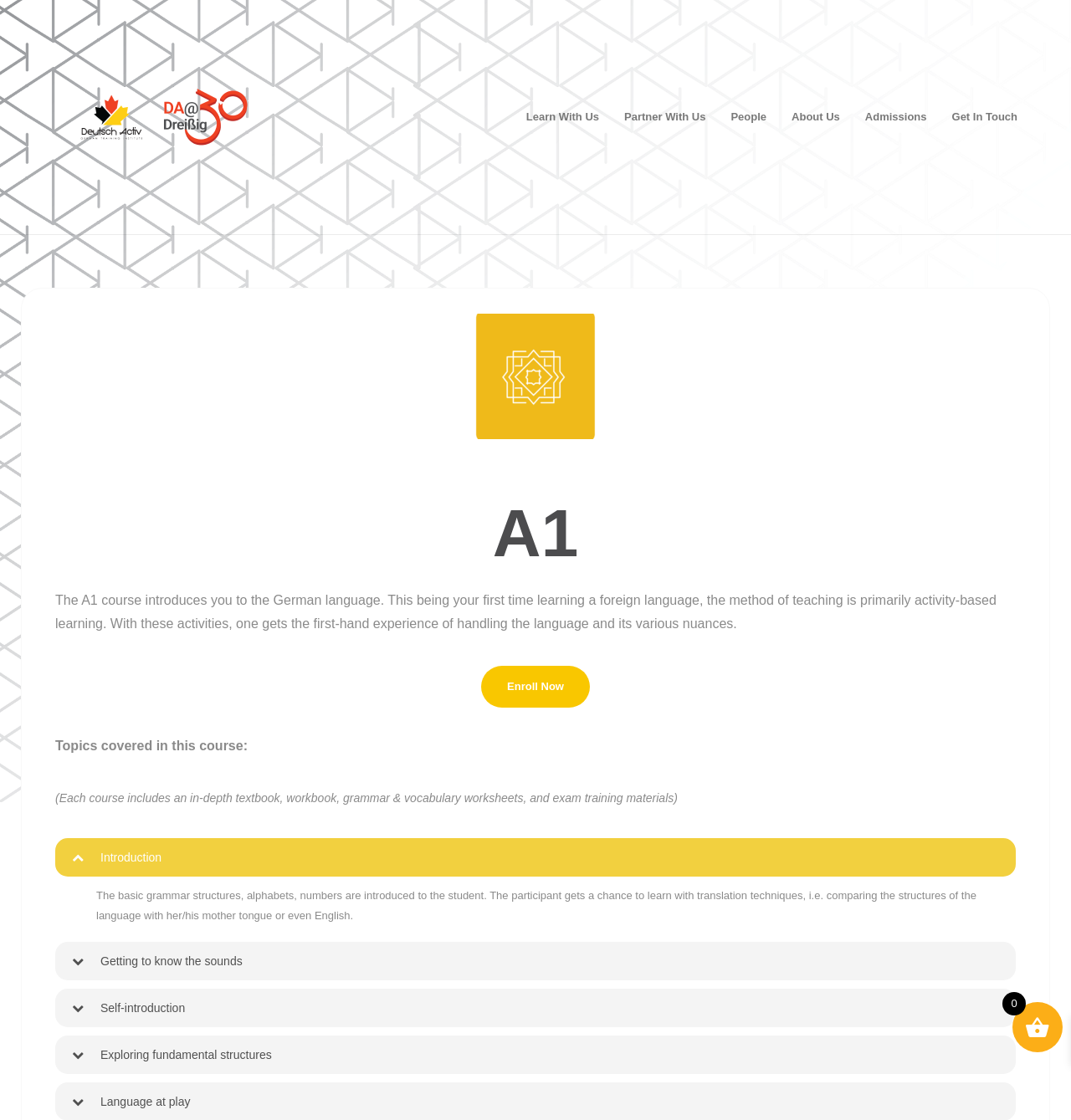What is the purpose of the 'Enroll Now' link?
Ensure your answer is thorough and detailed.

The purpose of the 'Enroll Now' link is to enroll in the course, which is likely a call-to-action for users who are interested in taking the A1 course.